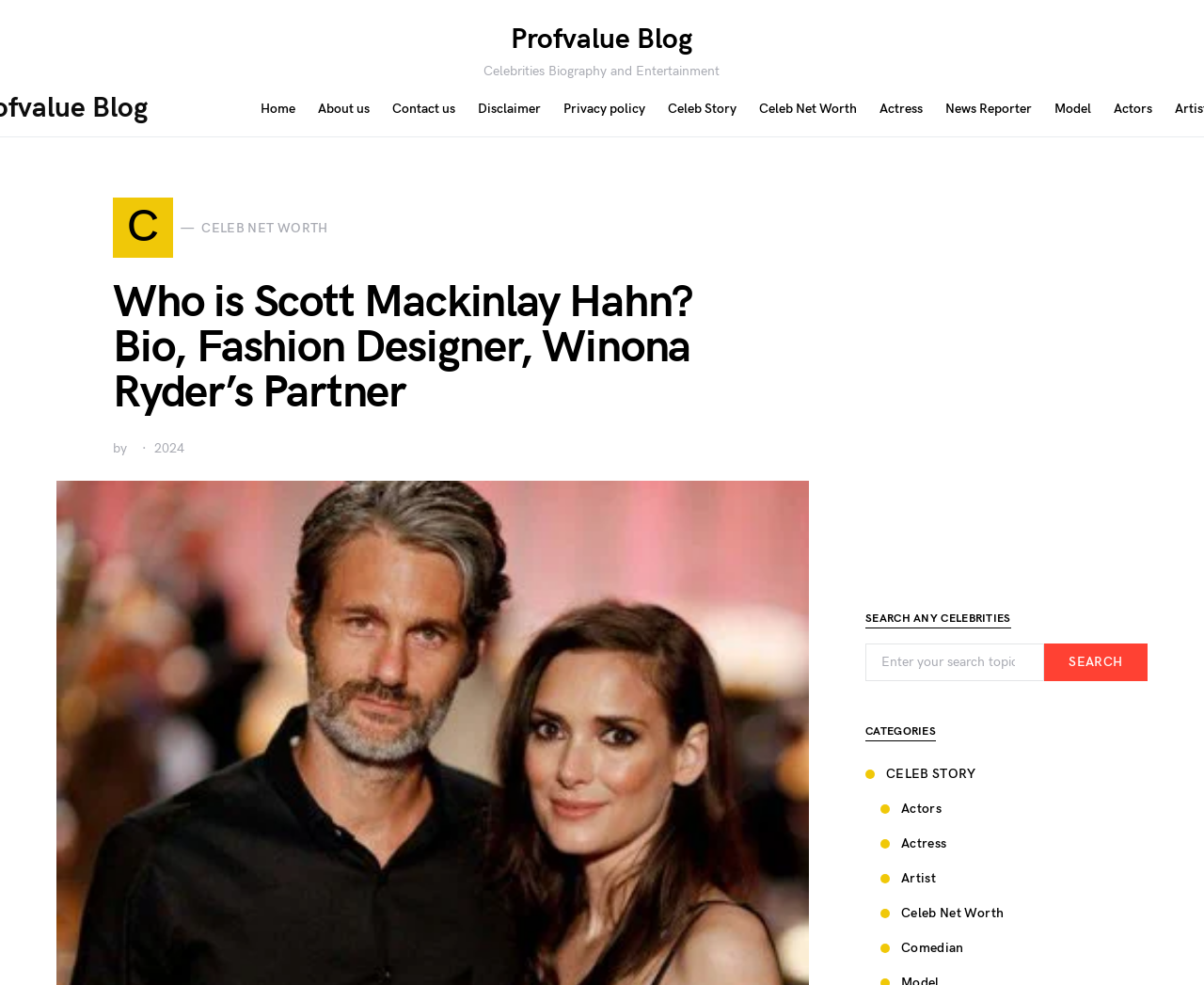What is the topic of the article?
Please analyze the image and answer the question with as much detail as possible.

The topic of the article can be determined by looking at the heading 'Who is Scott Mackinlay Hahn? Bio, Fashion Designer, Winona Ryder’s Partner' and the link 'Scott Mackinlay Hahn' below it, which suggests that the article is about Scott Mackinlay Hahn.